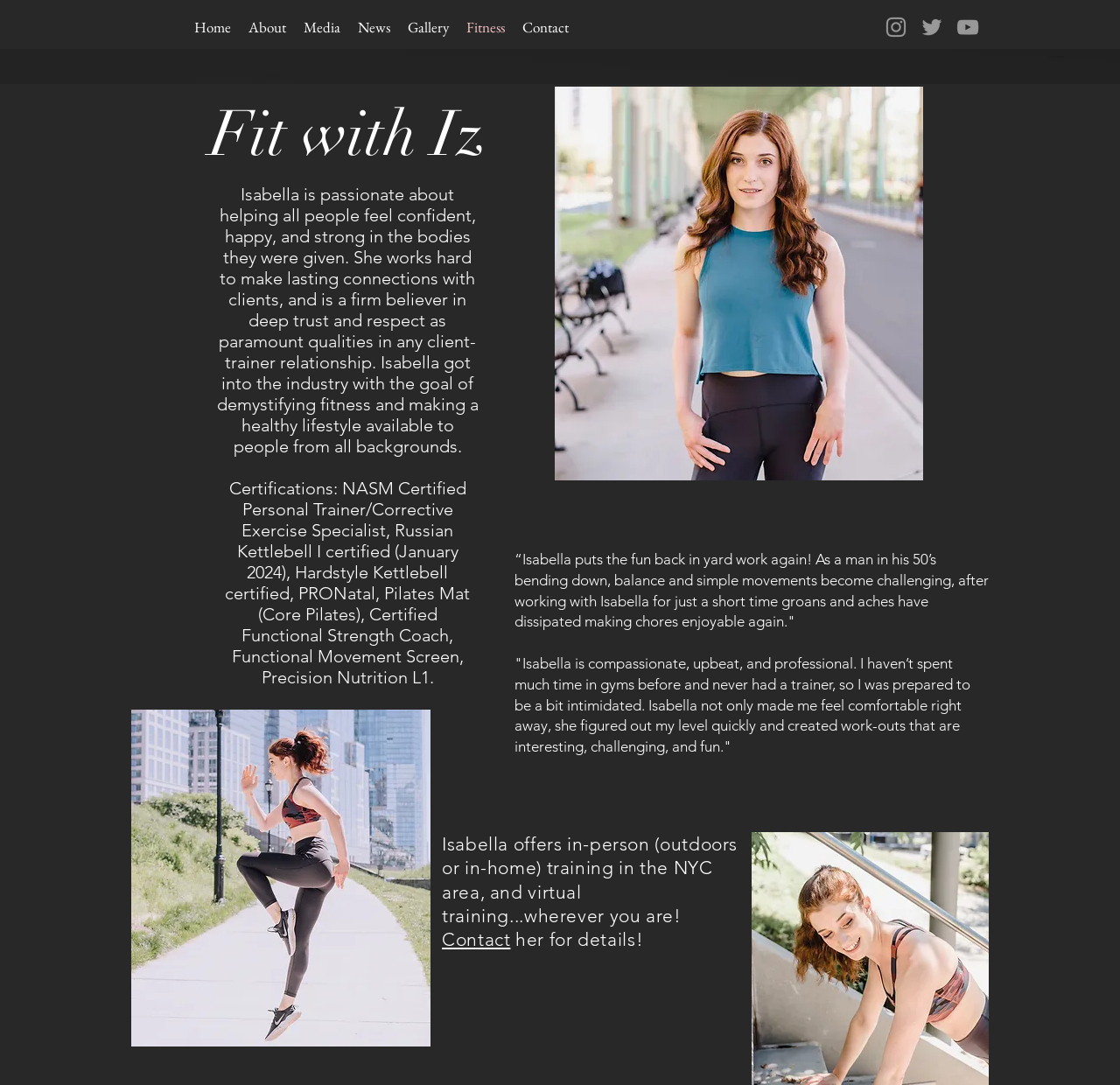Determine the bounding box coordinates of the clickable element necessary to fulfill the instruction: "Visit Instagram". Provide the coordinates as four float numbers within the 0 to 1 range, i.e., [left, top, right, bottom].

[0.788, 0.013, 0.812, 0.037]